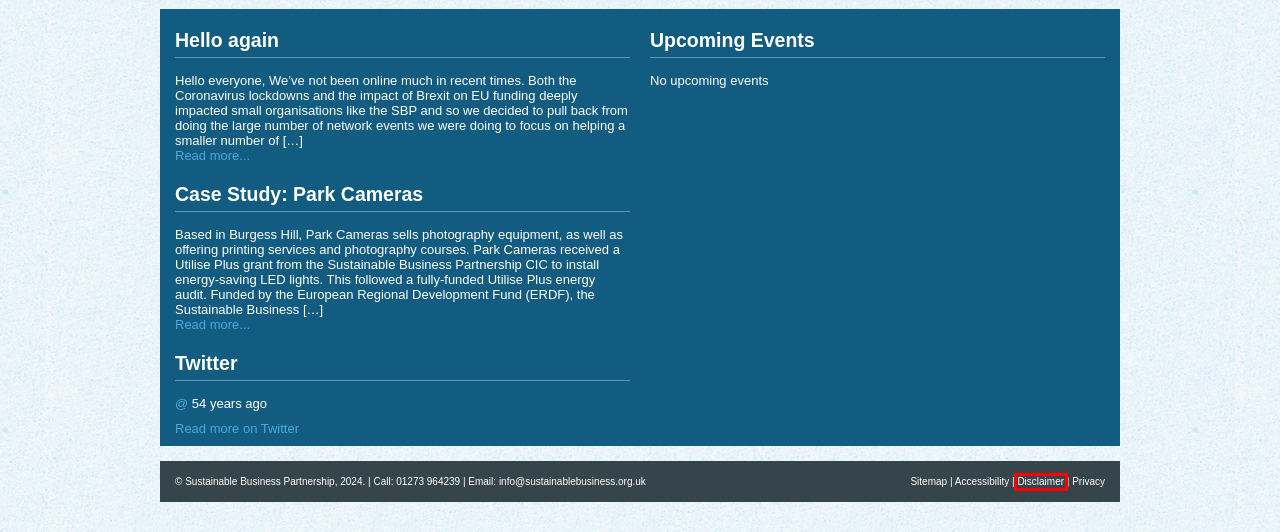Given a screenshot of a webpage with a red bounding box around a UI element, please identify the most appropriate webpage description that matches the new webpage after you click on the element. Here are the candidates:
A. Accessibility | Sustainable Business Partnership
B. Join Now, it’s Free! | Sustainable Business Partnership
C. Case Study: Park Cameras | Sustainable Business Partnership
D. Green Procurement | Sustainable Business Partnership
E. Contact | Sustainable Business Partnership
F. Disclaimer | Sustainable Business Partnership
G. Hello again | Sustainable Business Partnership
H. Sustainable Business Network | Sustainable Business Partnership

F